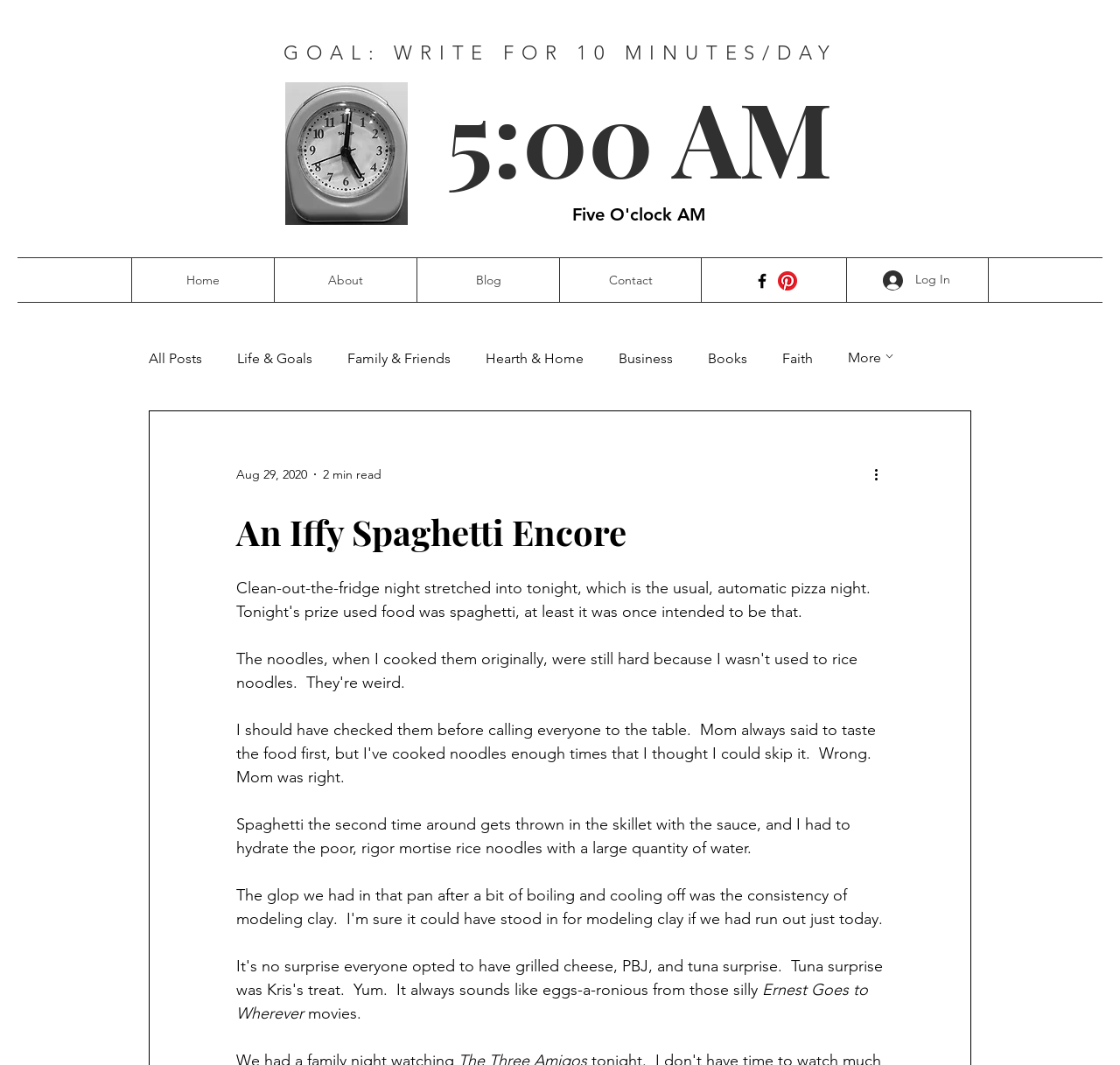Please locate the clickable area by providing the bounding box coordinates to follow this instruction: "Click the Log In button".

[0.777, 0.249, 0.859, 0.277]